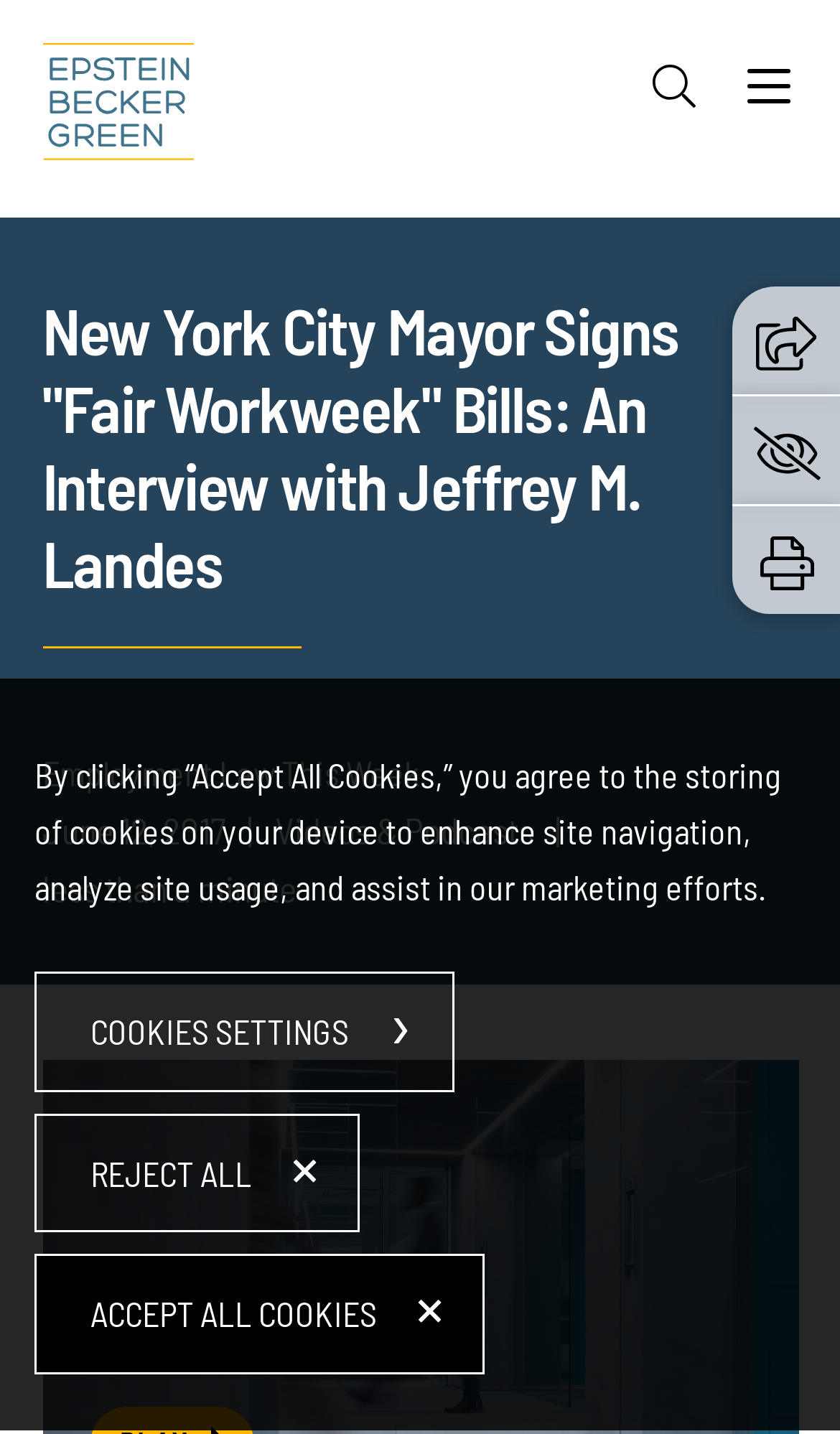Extract the bounding box of the UI element described as: "Print".

[0.904, 0.369, 0.968, 0.411]